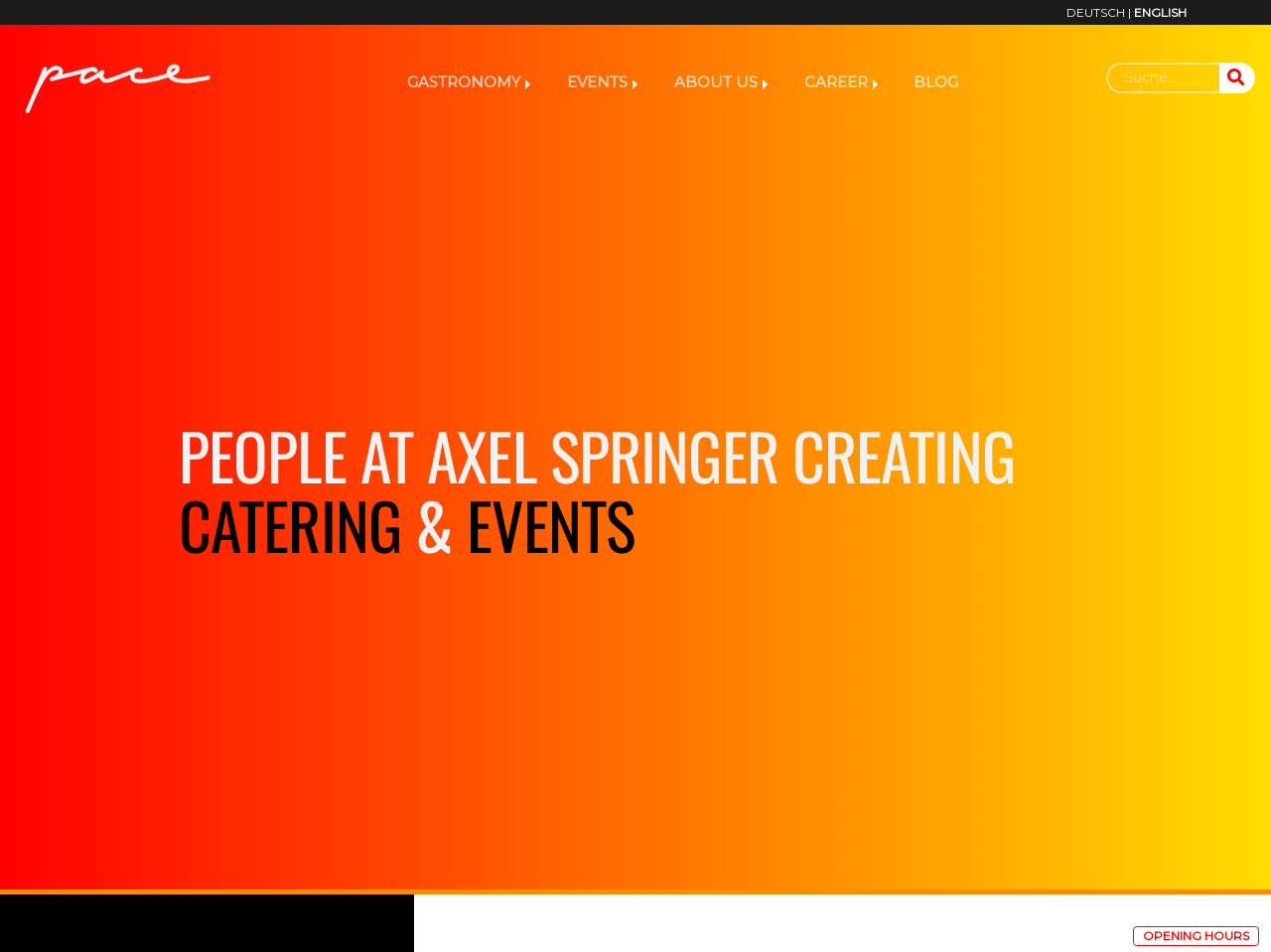Can you show the bounding box coordinates of the region to click on to complete the task described in the instruction: "Check opening hours"?

[0.891, 0.973, 0.991, 0.994]